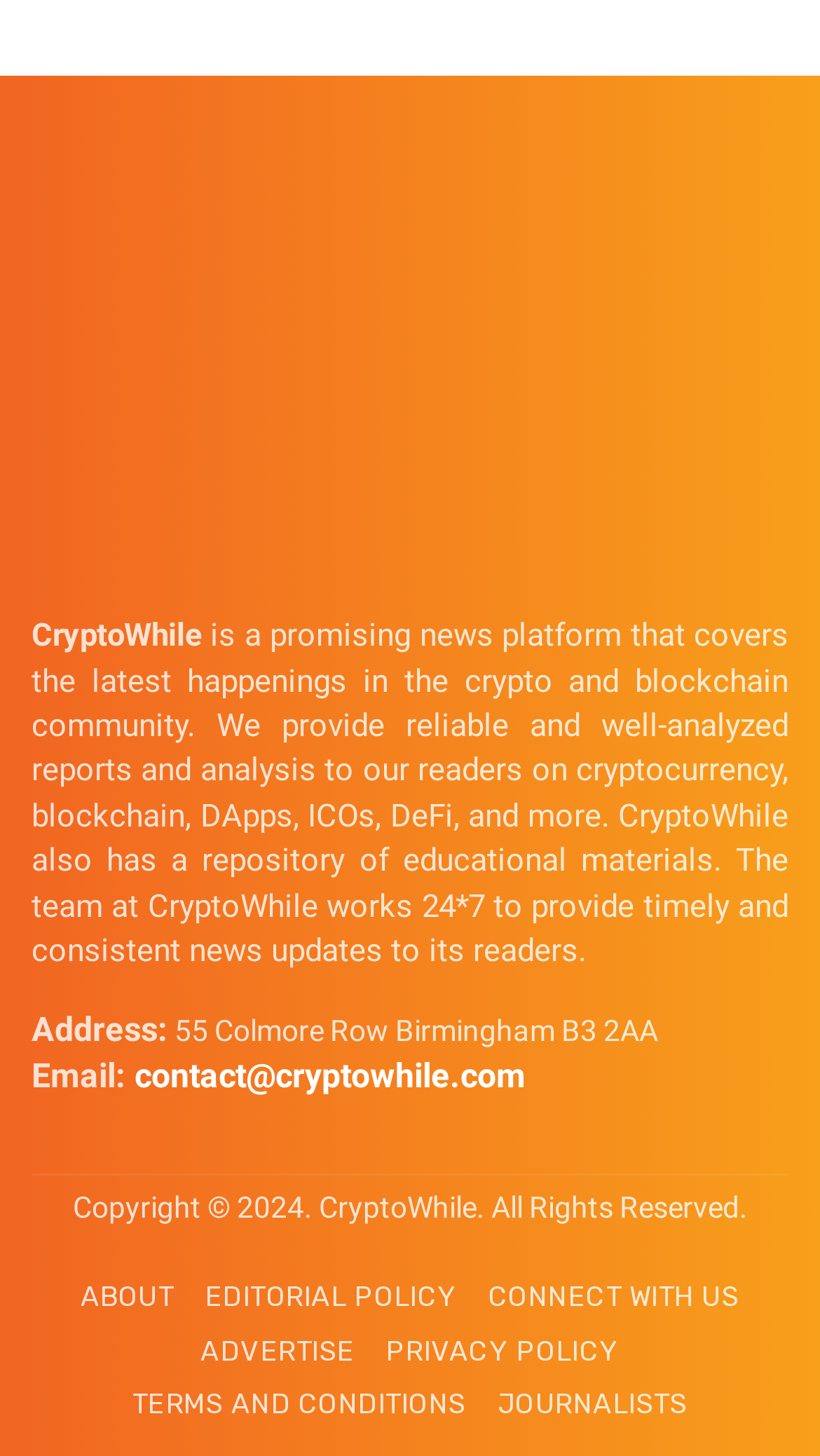Examine the image carefully and respond to the question with a detailed answer: 
What are the main sections of the webpage?

The main sections of the webpage are the links located at the bottom of the webpage, which include ABOUT, EDITORIAL POLICY, CONNECT WITH US, ADVERTISE, PRIVACY POLICY, TERMS AND CONDITIONS, and JOURNALISTS.